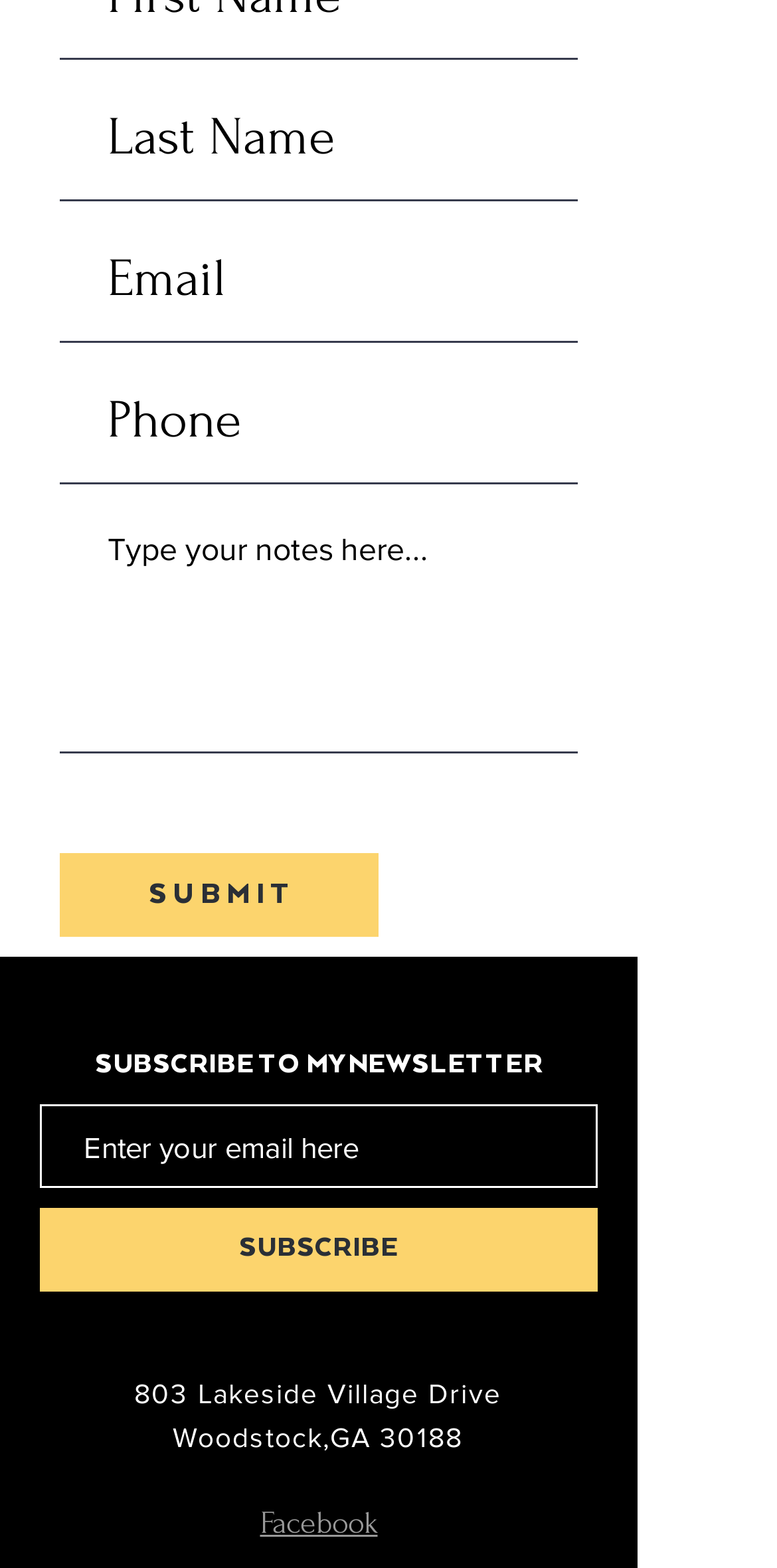Pinpoint the bounding box coordinates of the clickable area needed to execute the instruction: "Click SUBMIT". The coordinates should be specified as four float numbers between 0 and 1, i.e., [left, top, right, bottom].

[0.077, 0.544, 0.487, 0.597]